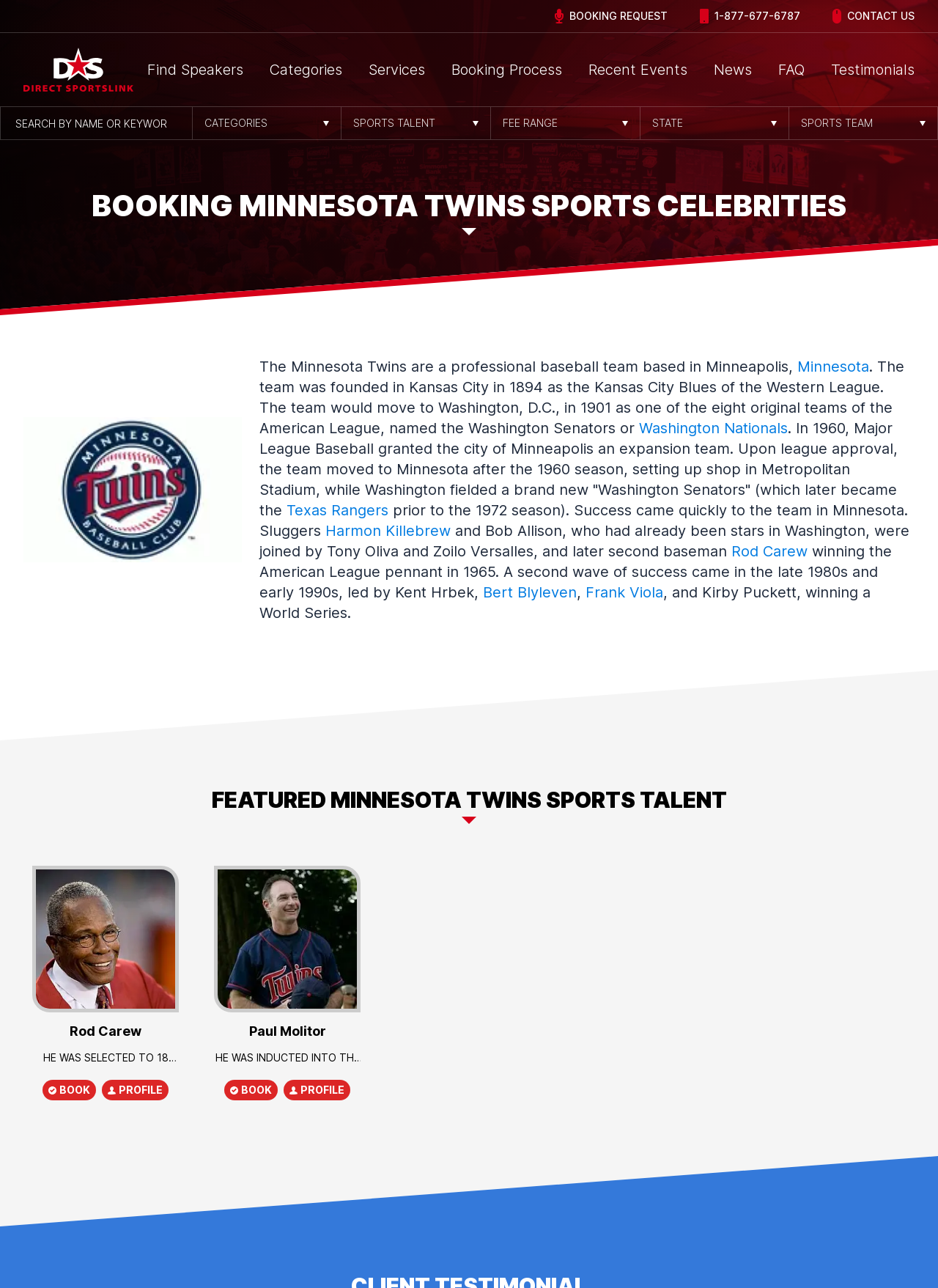Please indicate the bounding box coordinates of the element's region to be clicked to achieve the instruction: "View Rod Carew's profile". Provide the coordinates as four float numbers between 0 and 1, i.e., [left, top, right, bottom].

[0.109, 0.838, 0.18, 0.854]